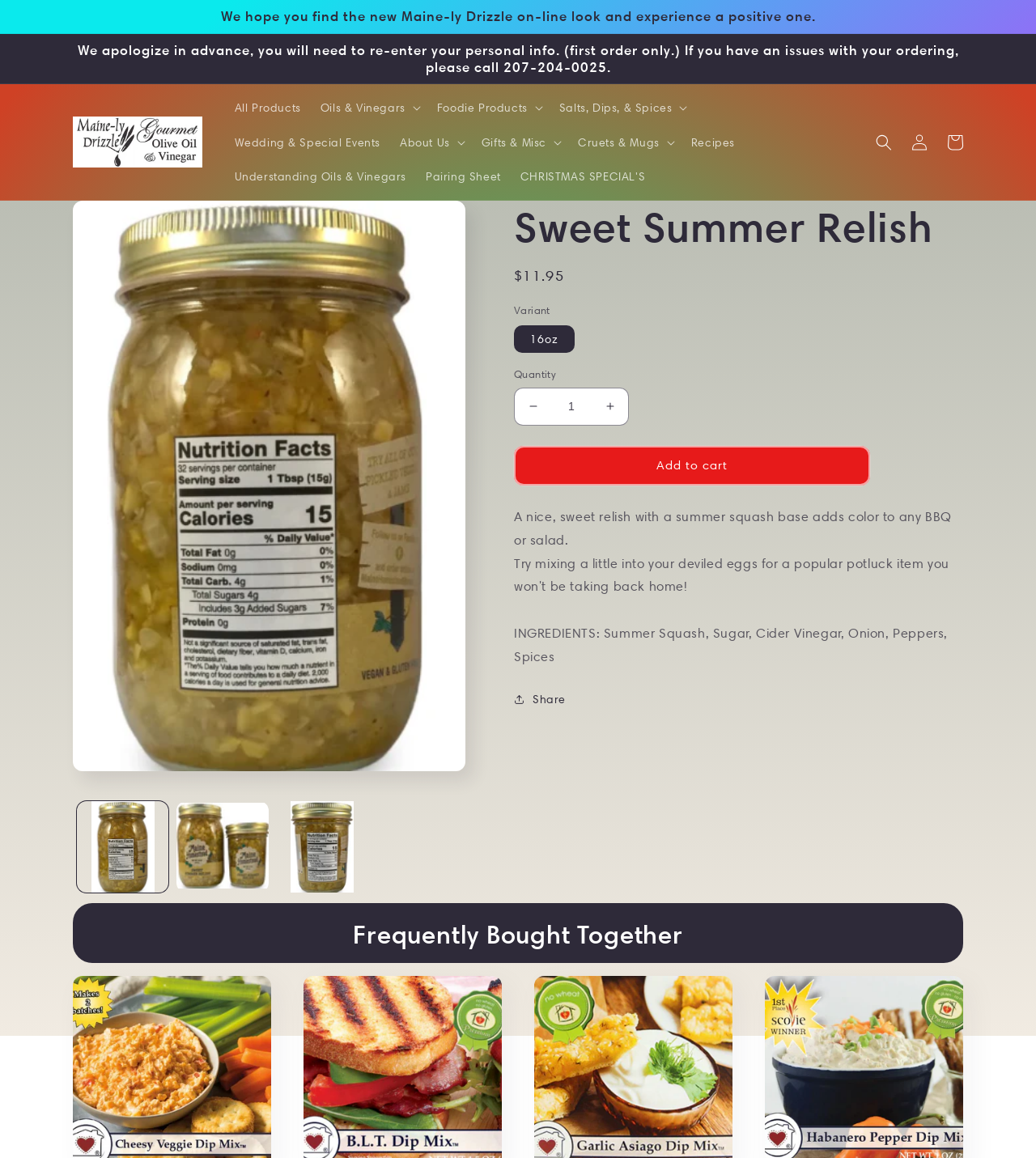Refer to the image and provide a thorough answer to this question:
How much does the product cost?

I found the answer by looking at the static text element with the price information, which is located next to the 'Regular price' text.